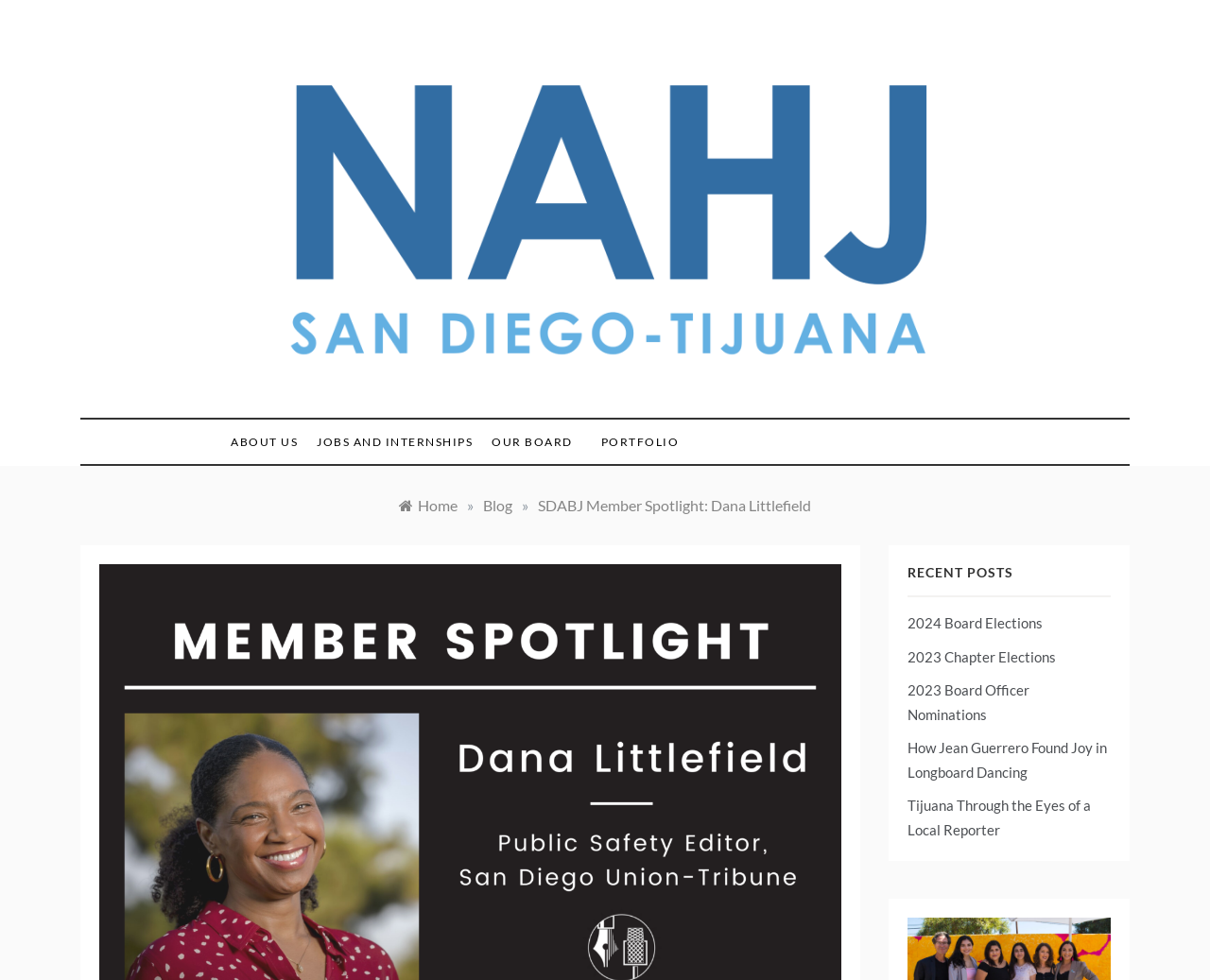Provide the bounding box coordinates for the UI element that is described as: "SDABJ Member Spotlight: Dana Littlefield".

[0.445, 0.506, 0.67, 0.525]